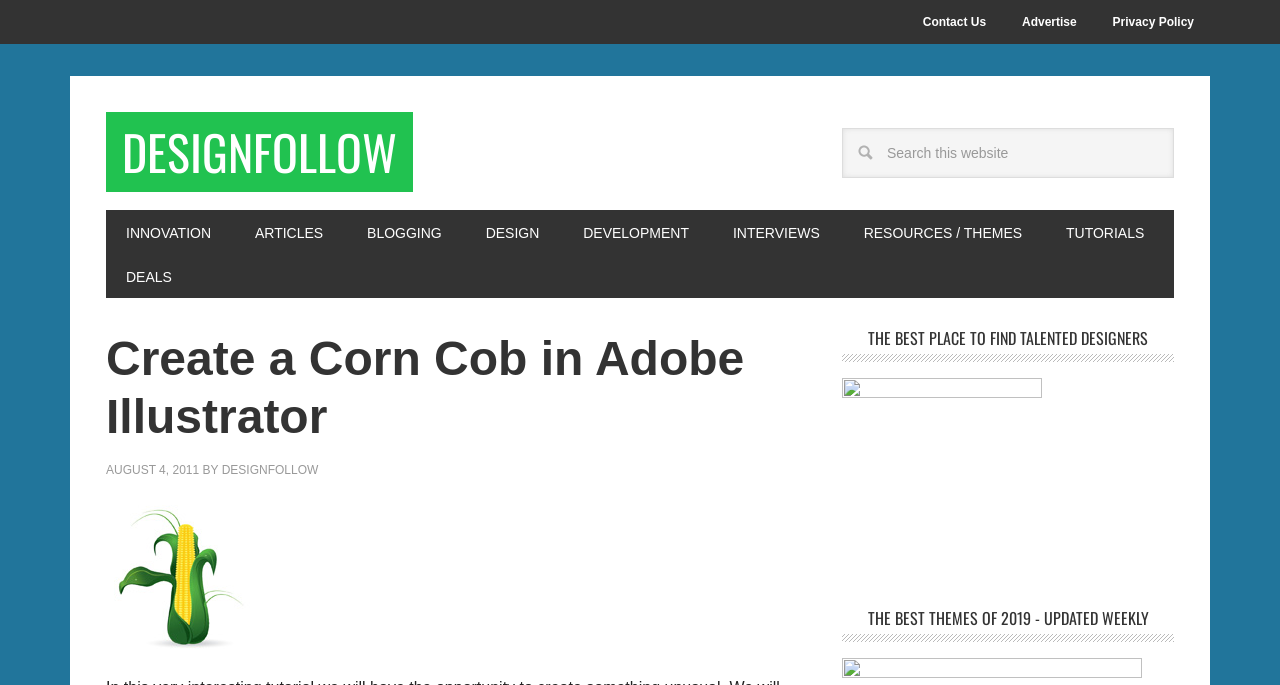Provide an in-depth description of the elements and layout of the webpage.

This webpage is about DesignFollow, a platform that offers tutorials, articles, and resources for designers. At the top, there is a navigation bar with links to "Contact Us", "Advertise", and "Privacy Policy". Below this, there is a prominent heading "DESIGNFOLLOW" with a link to the website's homepage.

On the left side, there is a main navigation menu with links to various categories, including "INNOVATION", "ARTICLES", "BLOGGING", "DESIGN", "DEVELOPMENT", "INTERVIEWS", "RESOURCES / THEMES", "TUTORIALS", and "DEALS". 

The main content of the page is a tutorial titled "Create a Corn Cob in Adobe Illustrator", which is displayed in a large heading. Below this, there is a subheading with the date "AUGUST 4, 2011" and the author "DESIGNFOLLOW". 

On the right side, there is a search bar with a button labeled "SEARCH". Above this, there are two headings promoting the website's services: "THE BEST PLACE TO FIND TALENTED DESIGNERS" and "THE BEST THEMES OF 2019 - UPDATED WEEKLY", each with a link to more information.